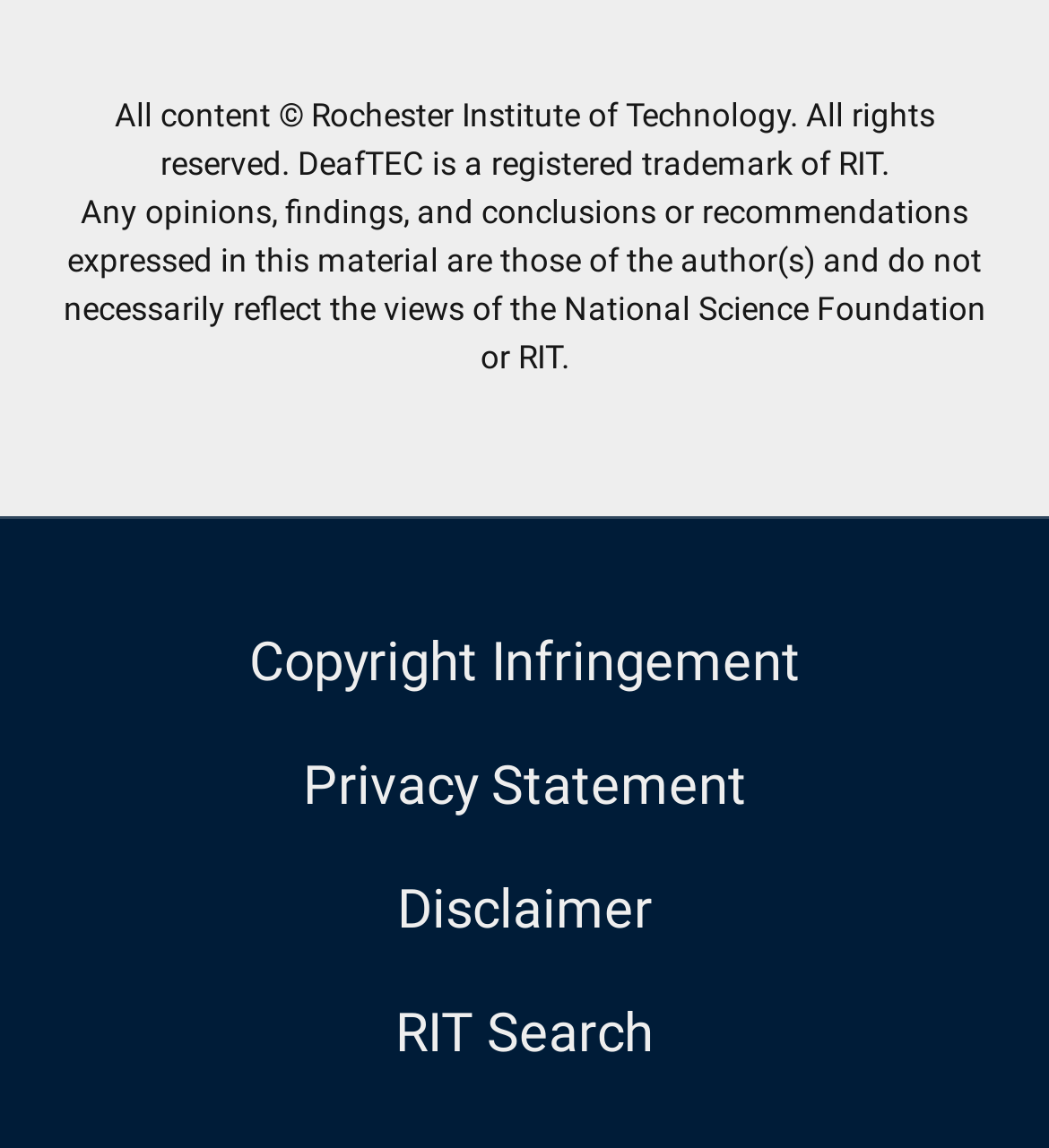Provide your answer in a single word or phrase: 
What is the name of the registered trademark?

DeafTEC